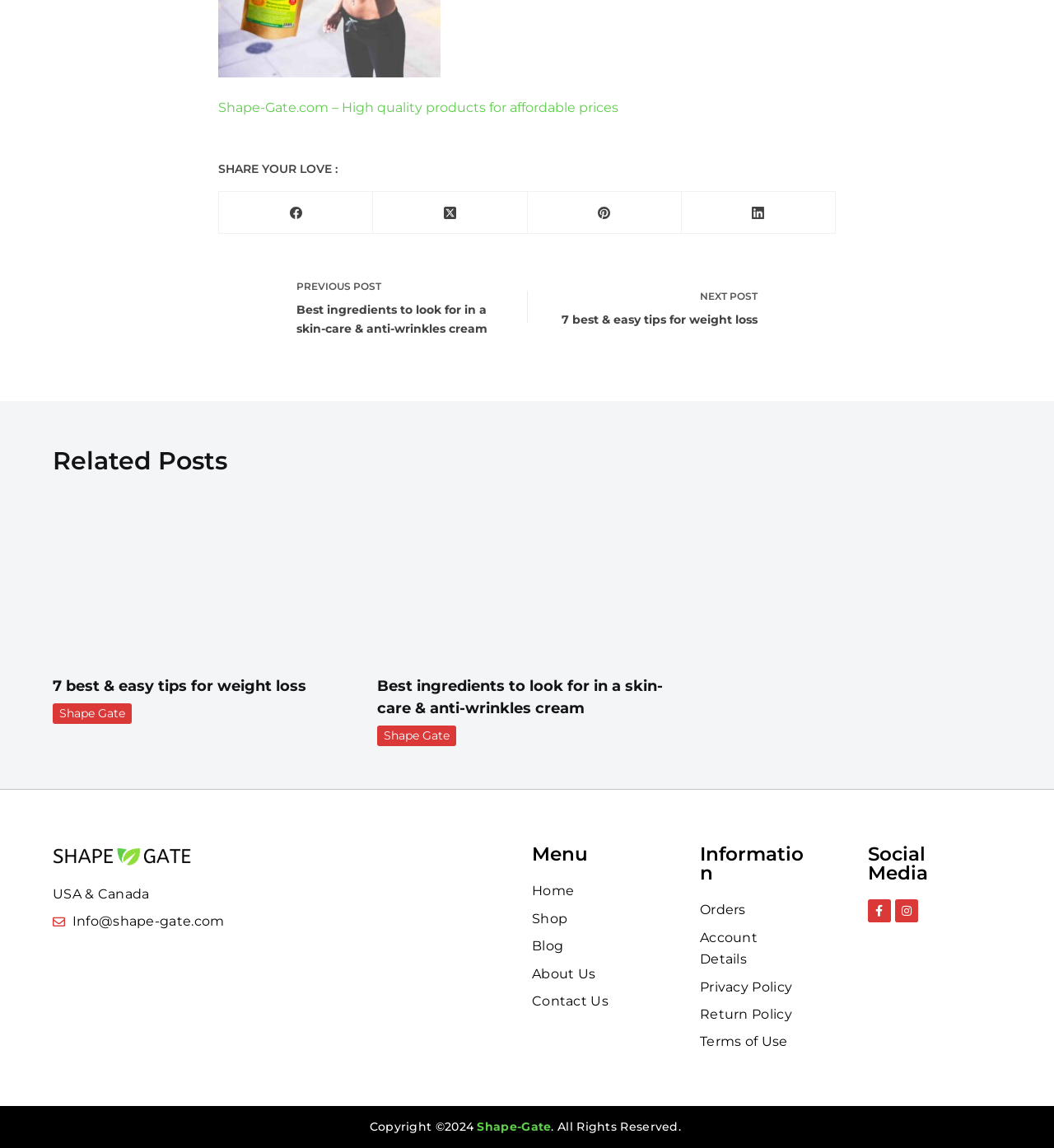Determine the bounding box coordinates of the clickable element to achieve the following action: 'Go to home page'. Provide the coordinates as four float values between 0 and 1, formatted as [left, top, right, bottom].

[0.505, 0.767, 0.606, 0.786]